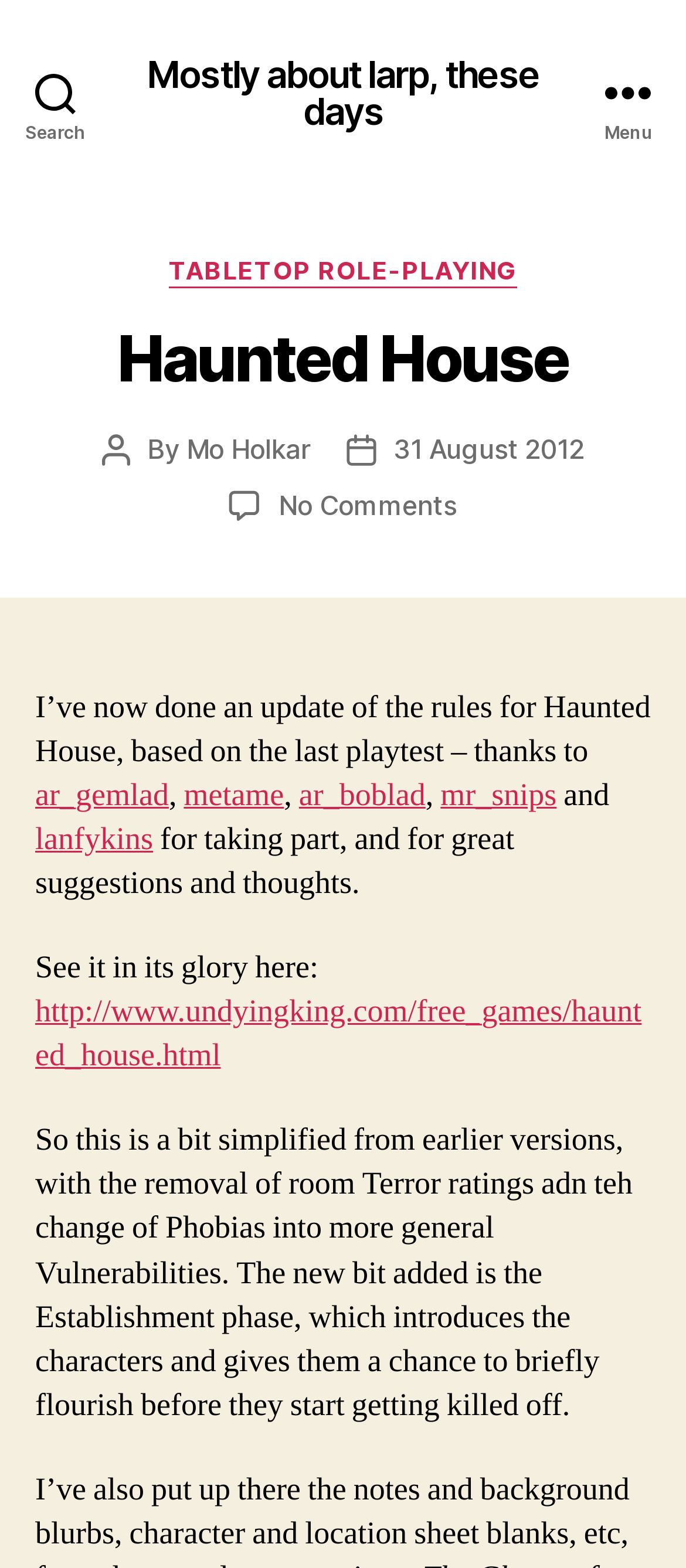Please give the bounding box coordinates of the area that should be clicked to fulfill the following instruction: "Open the TABLETOP ROLE-PLAYING category". The coordinates should be in the format of four float numbers from 0 to 1, i.e., [left, top, right, bottom].

[0.246, 0.163, 0.754, 0.183]